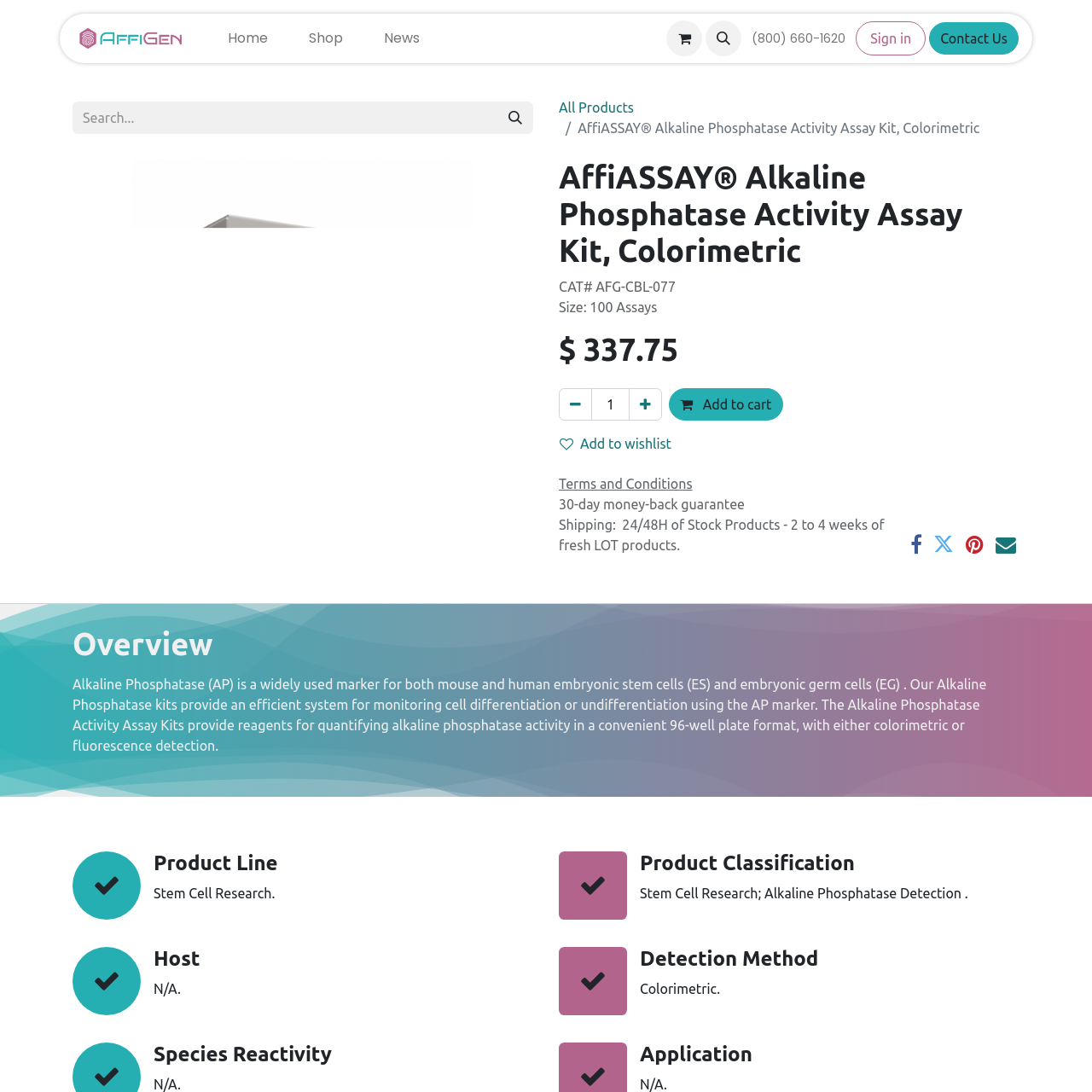Please identify the bounding box coordinates of the region to click in order to complete the task: "Add to cart". The coordinates must be four float numbers between 0 and 1, specified as [left, top, right, bottom].

[0.613, 0.355, 0.717, 0.385]